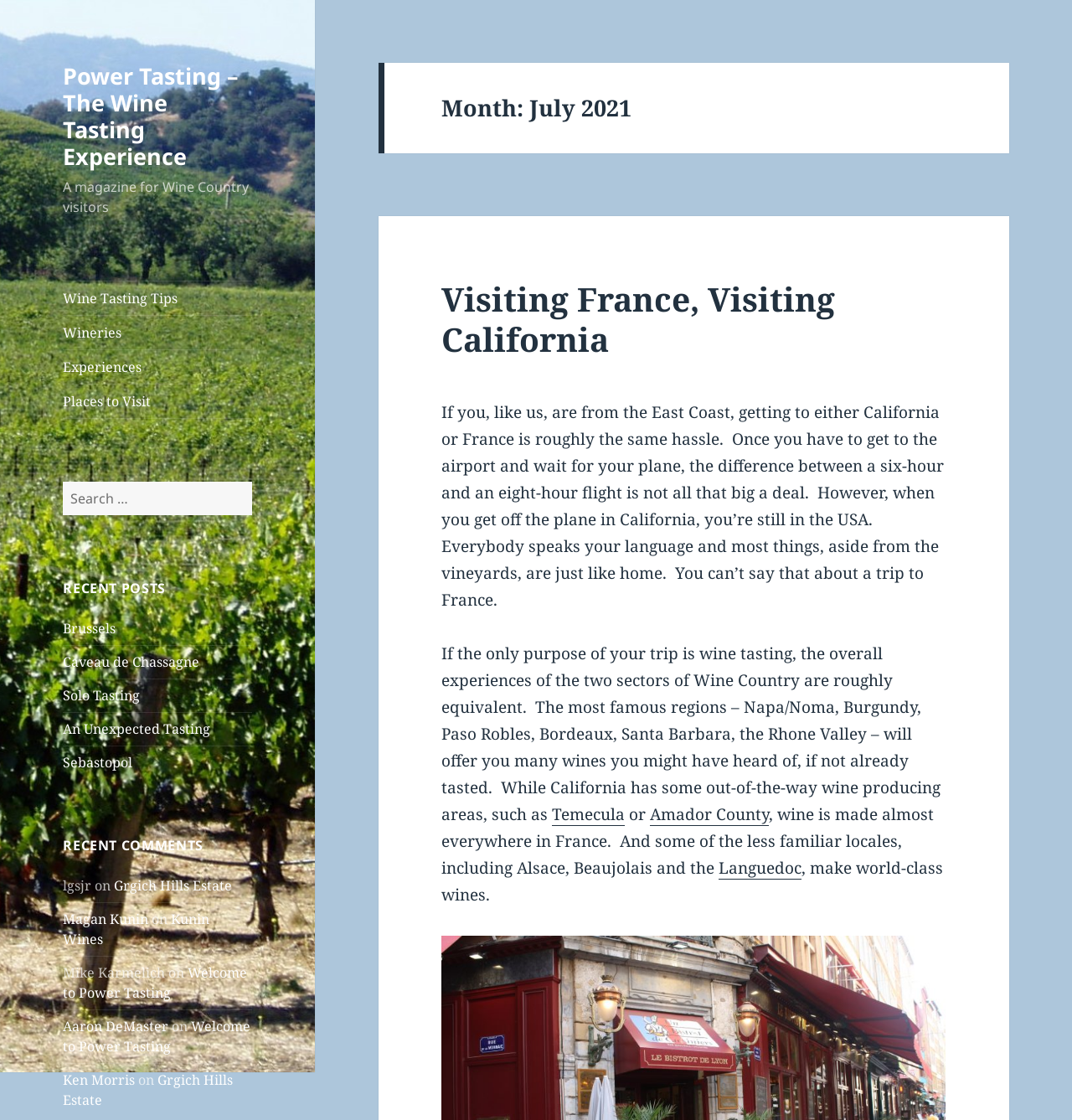Find the bounding box of the web element that fits this description: "Brussels".

[0.059, 0.553, 0.108, 0.569]